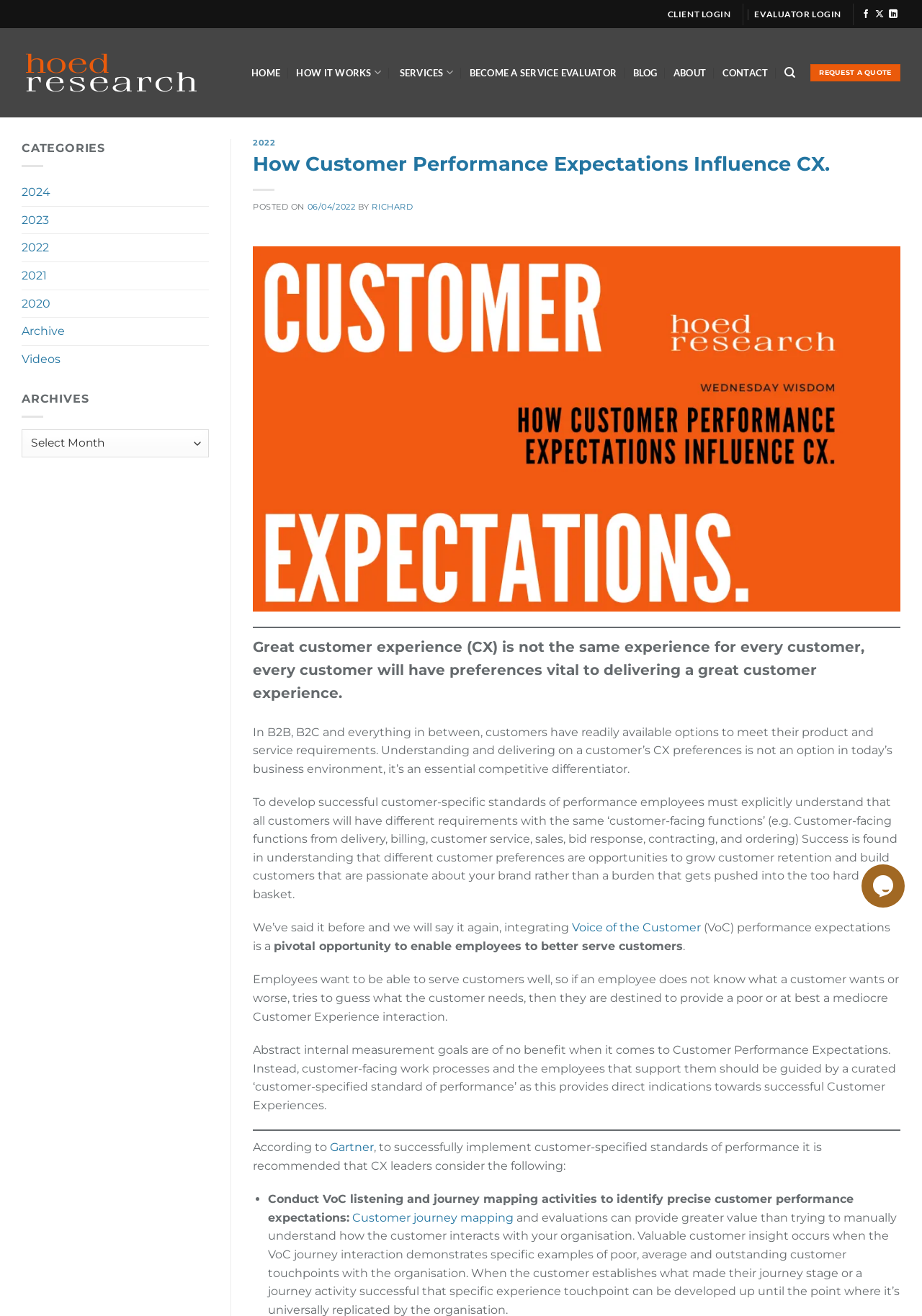Kindly determine the bounding box coordinates of the area that needs to be clicked to fulfill this instruction: "Request a quote".

[0.879, 0.048, 0.977, 0.062]